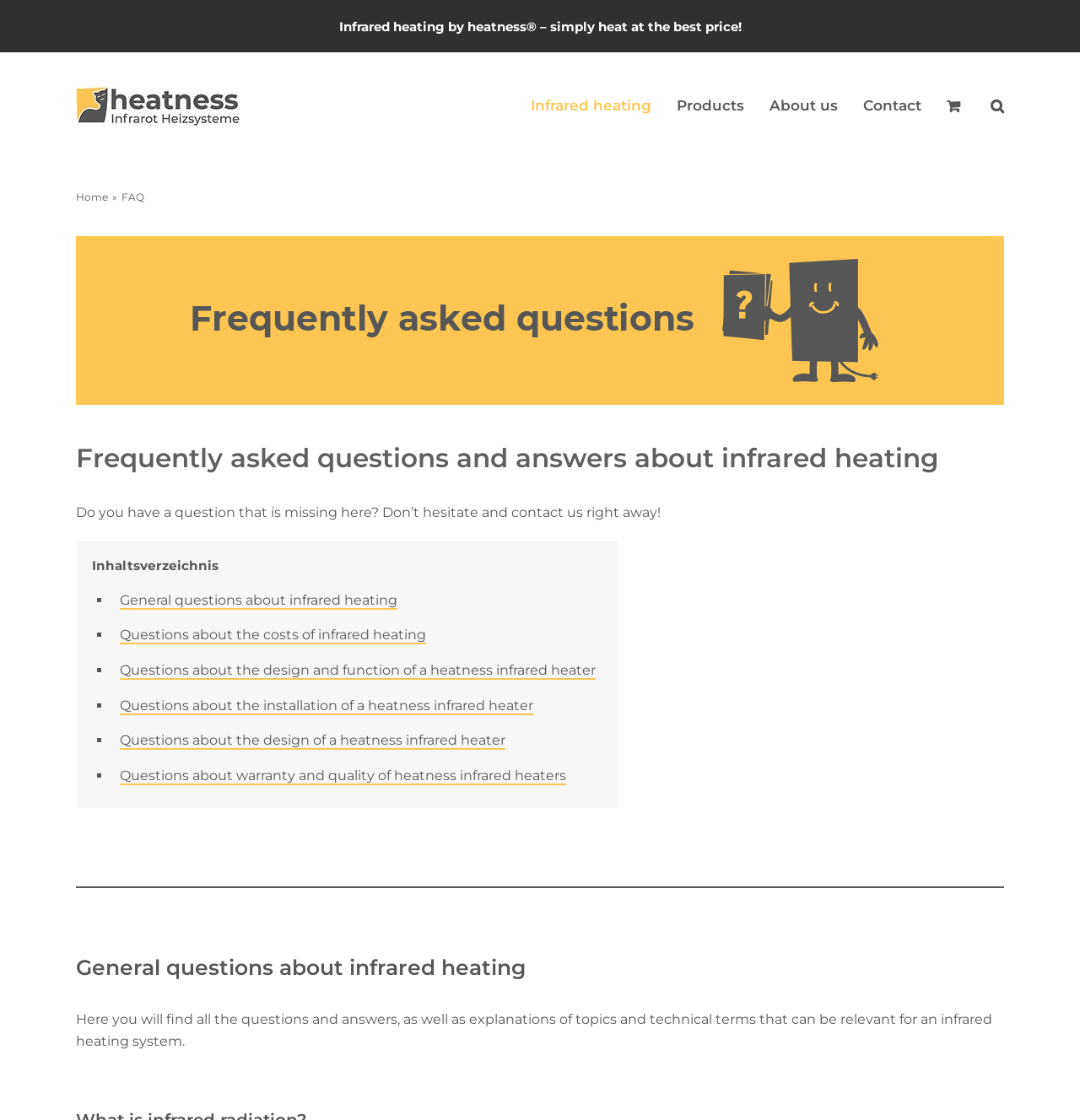Could you locate the bounding box coordinates for the section that should be clicked to accomplish this task: "Click on the 'Infrared heating' menu".

[0.491, 0.046, 0.603, 0.143]